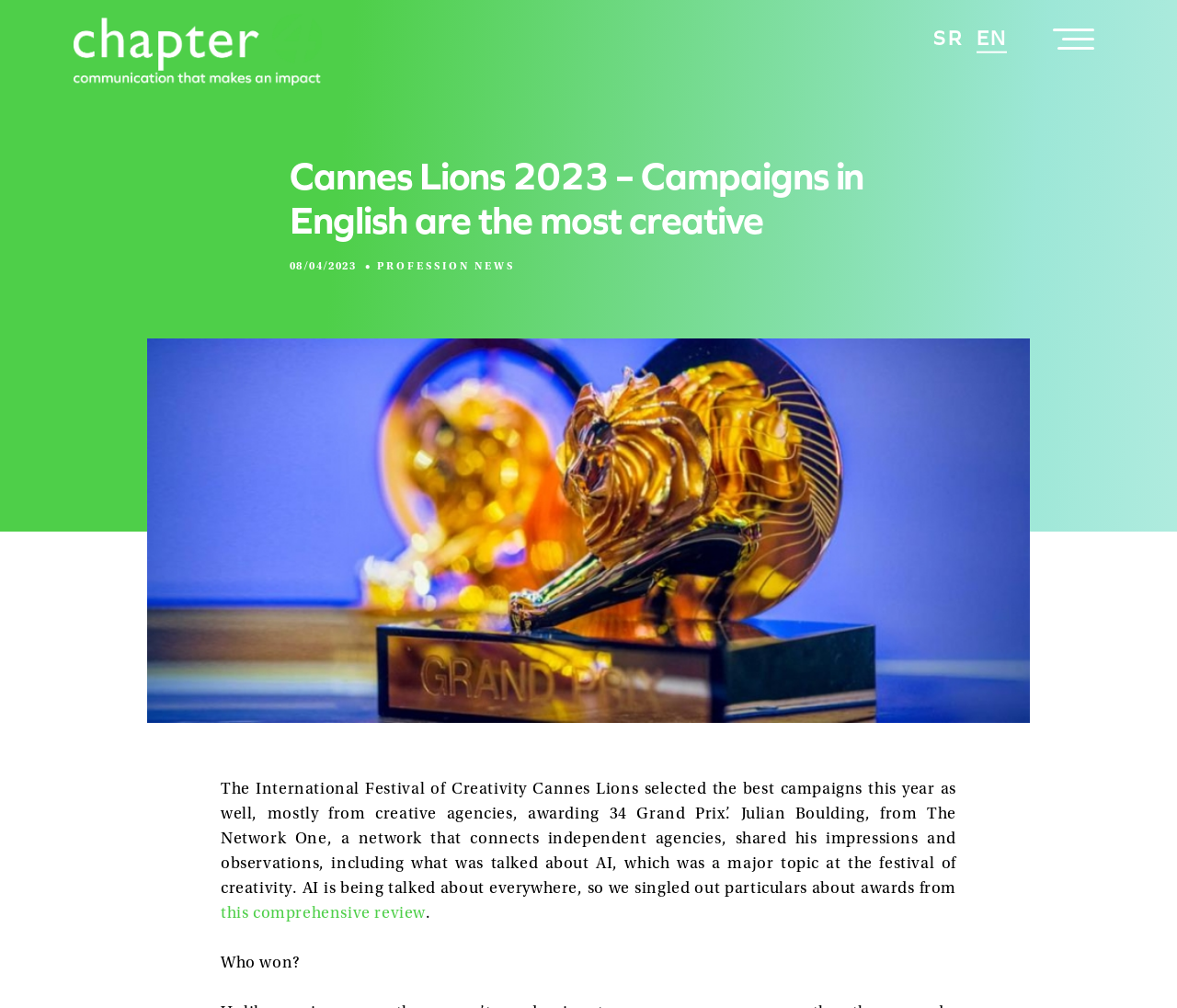Using the provided element description: "this comprehensive review", identify the bounding box coordinates. The coordinates should be four floats between 0 and 1 in the order [left, top, right, bottom].

[0.188, 0.899, 0.362, 0.915]